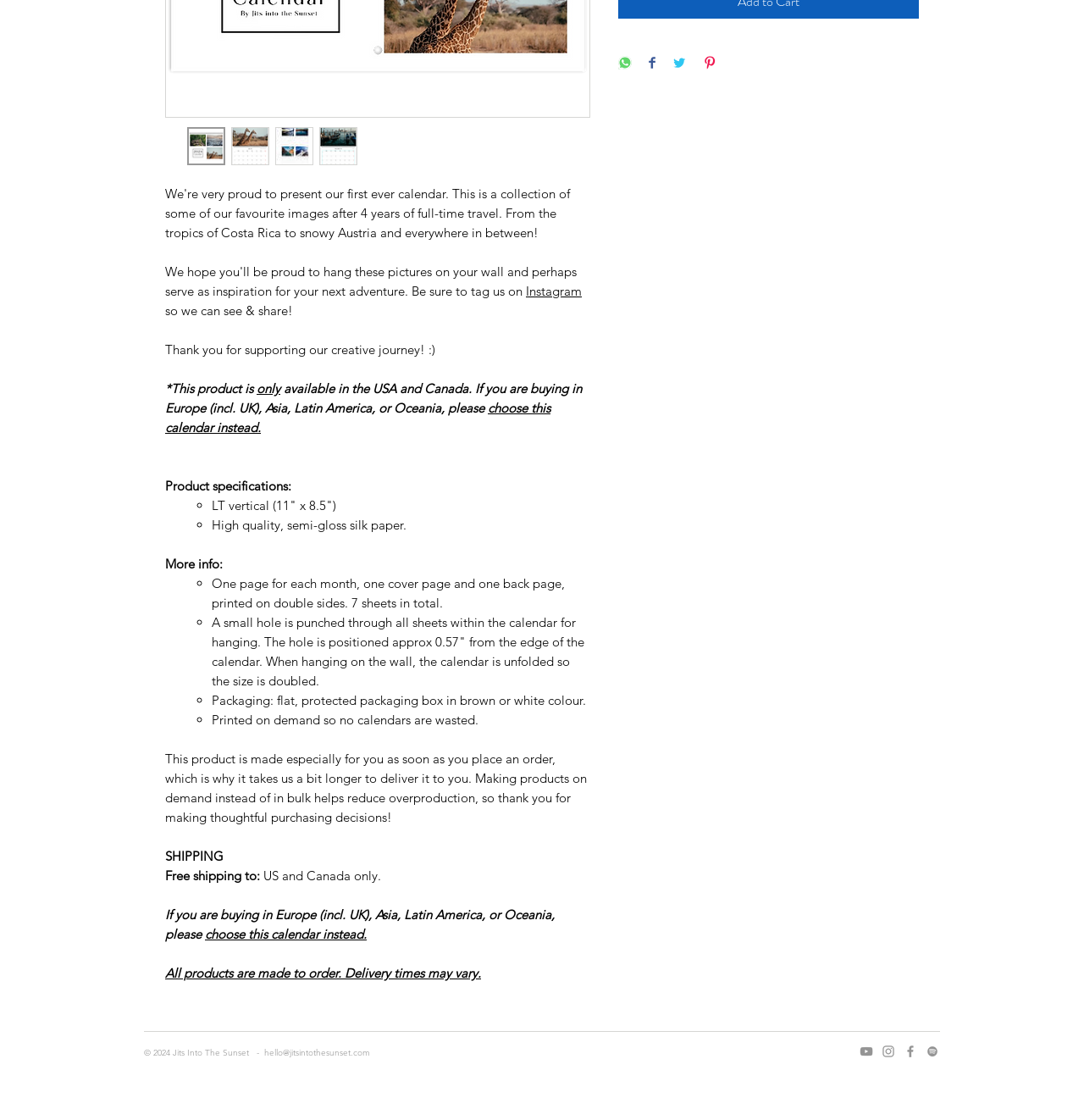Please specify the bounding box coordinates in the format (top-left x, top-left y, bottom-right x, bottom-right y), with all values as floating point numbers between 0 and 1. Identify the bounding box of the UI element described by: choose this calendar instead.

[0.152, 0.357, 0.508, 0.389]